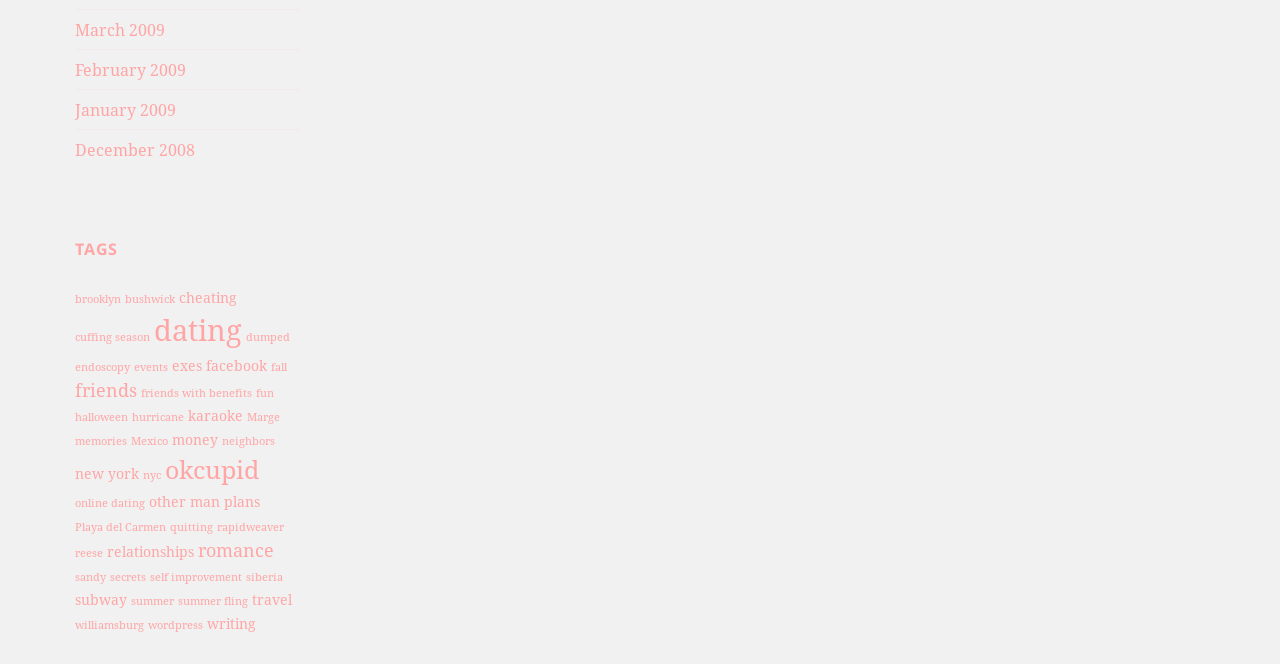Find the bounding box coordinates of the element's region that should be clicked in order to follow the given instruction: "Learn about 'writing'". The coordinates should consist of four float numbers between 0 and 1, i.e., [left, top, right, bottom].

[0.162, 0.925, 0.2, 0.954]